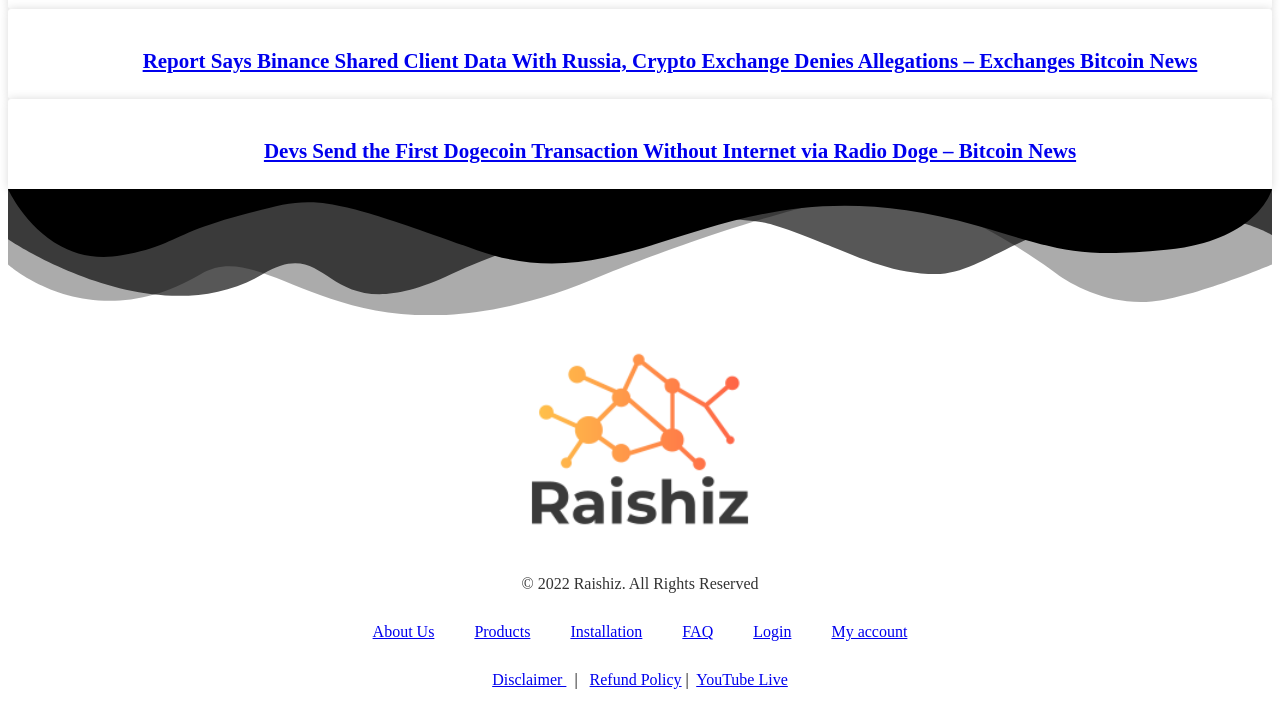Using the description "My account", locate and provide the bounding box of the UI element.

[0.634, 0.864, 0.725, 0.929]